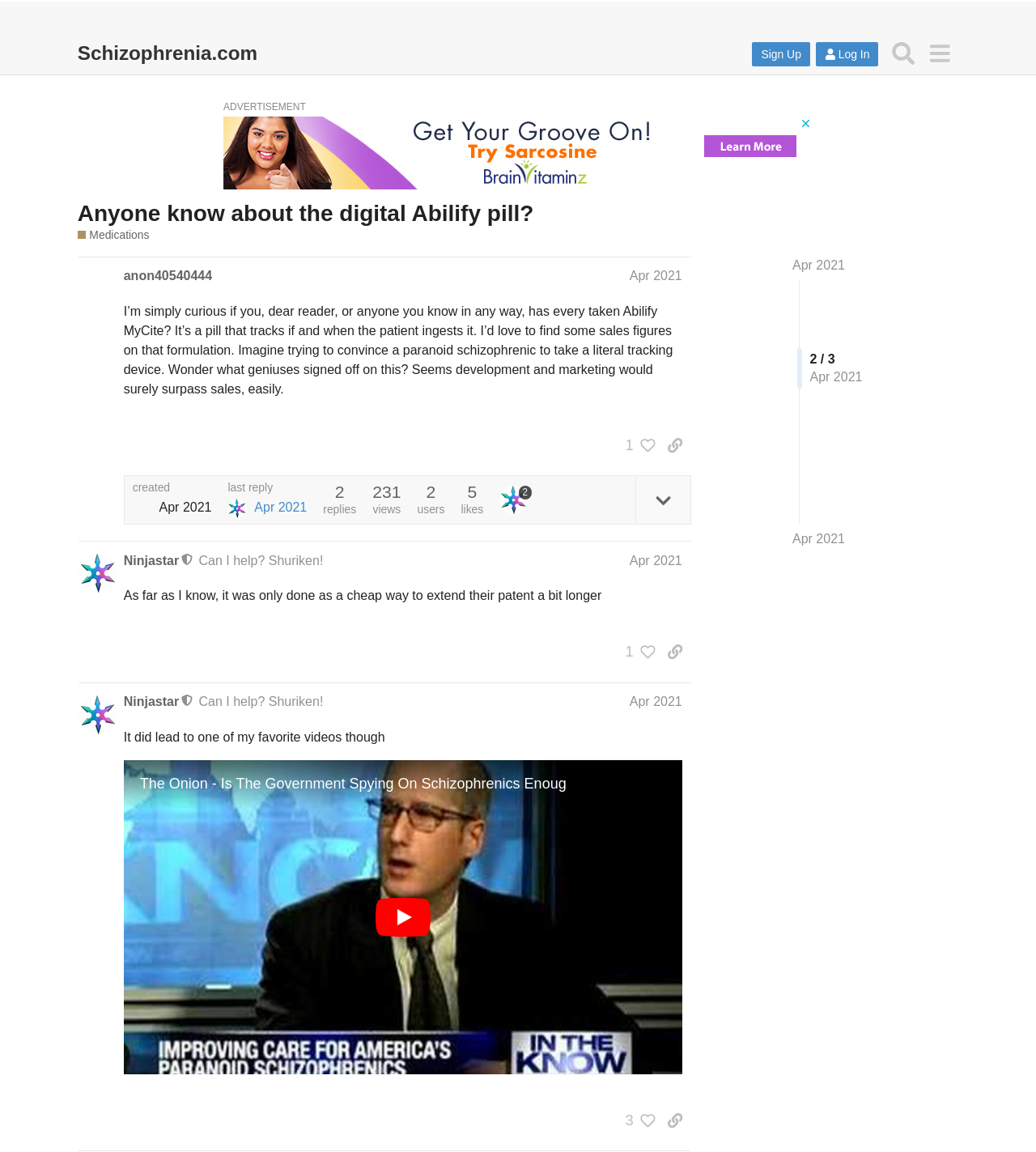Give a succinct answer to this question in a single word or phrase: 
How many people liked the third post?

3